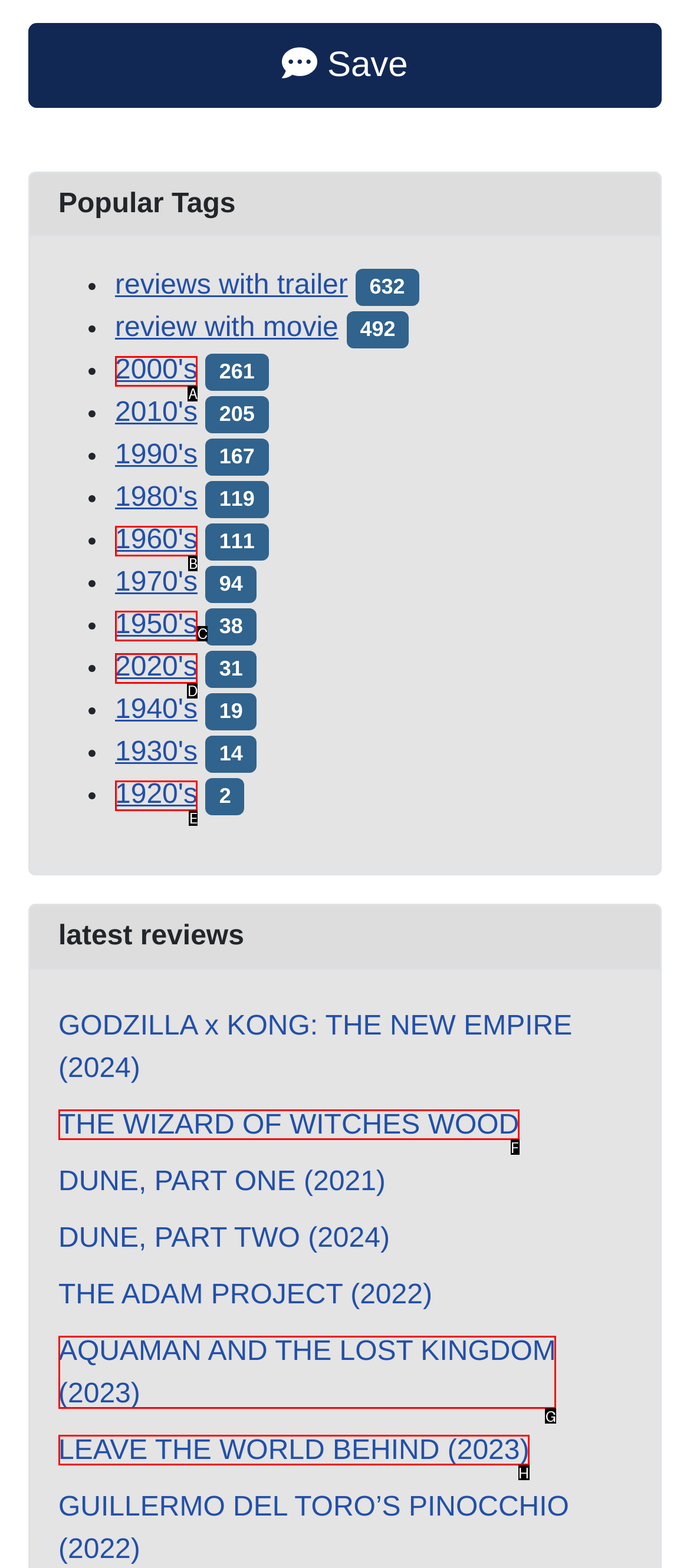With the provided description: LEAVE THE WORLD BEHIND (2023), select the most suitable HTML element. Respond with the letter of the selected option.

H